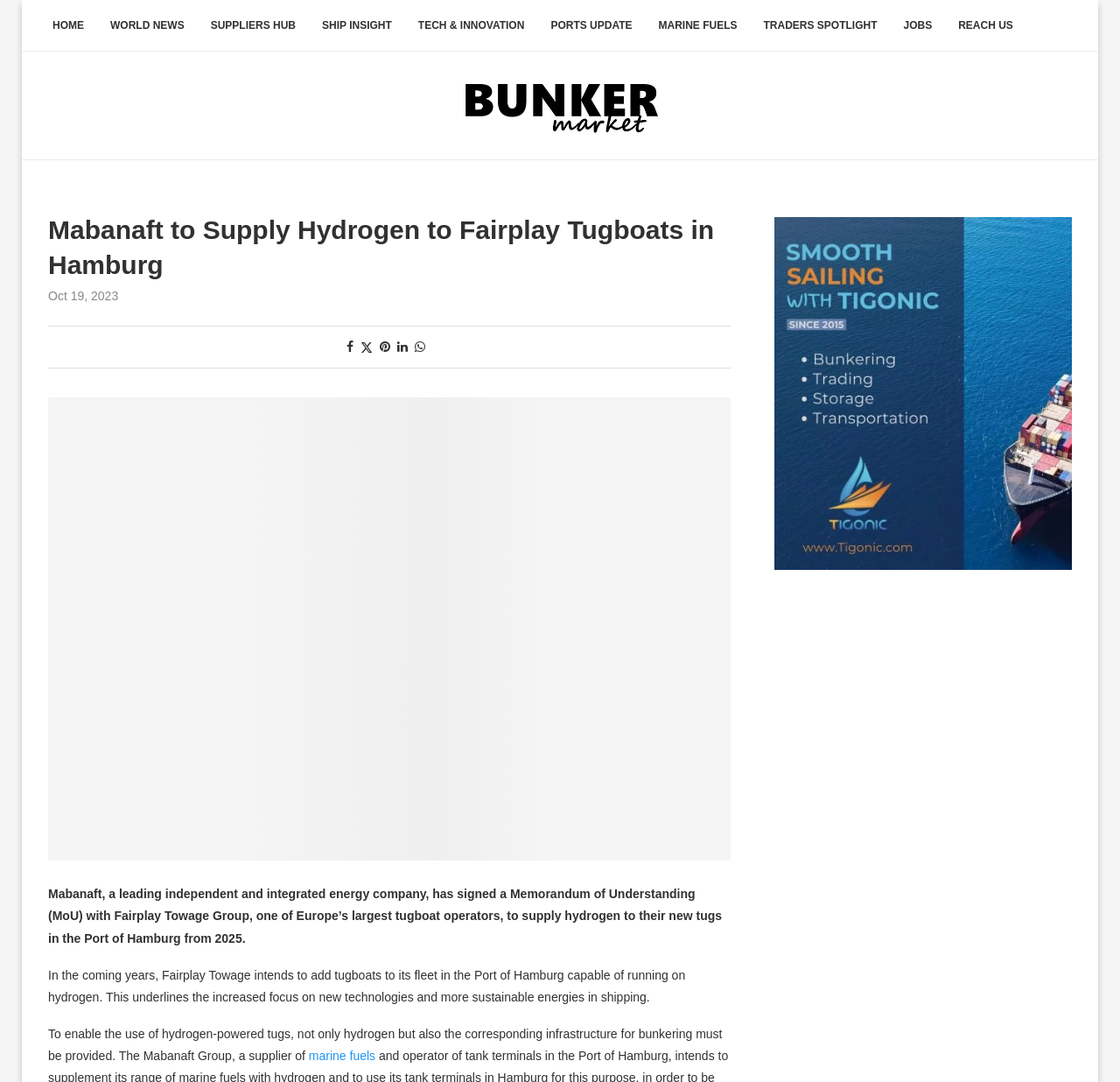Bounding box coordinates should be in the format (top-left x, top-left y, bottom-right x, bottom-right y) and all values should be floating point numbers between 0 and 1. Determine the bounding box coordinate for the UI element described as: TO DOWNLOAD

None